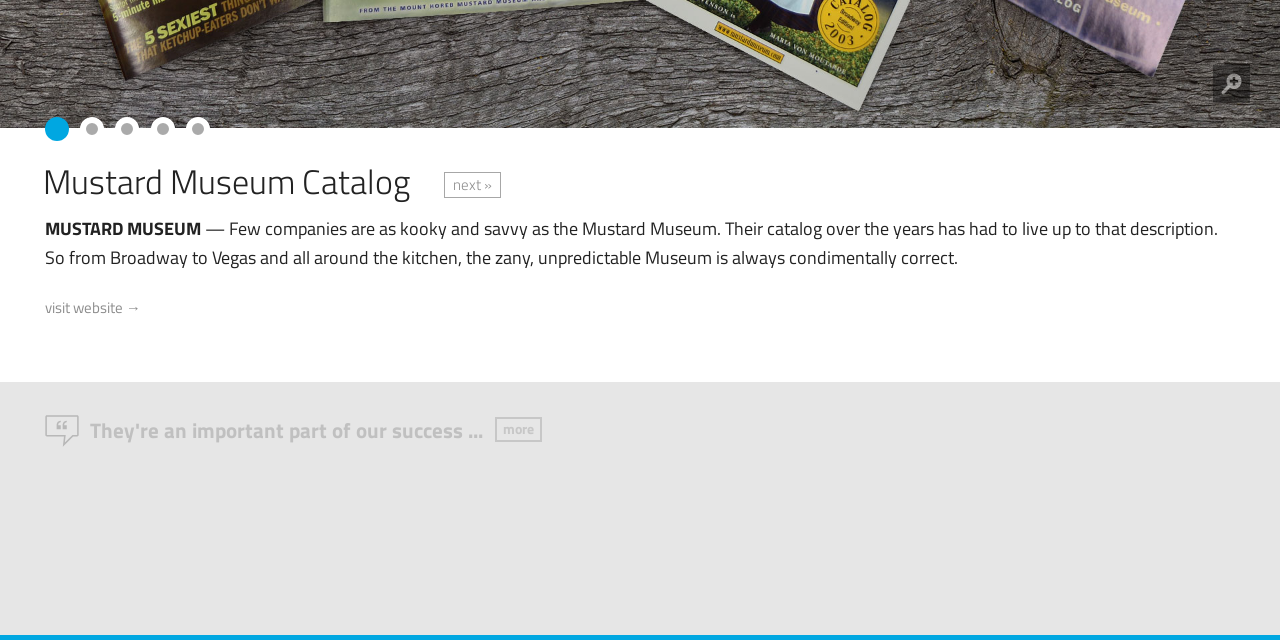Use a single word or phrase to answer the question:
How many tabs are available in the tablist?

5